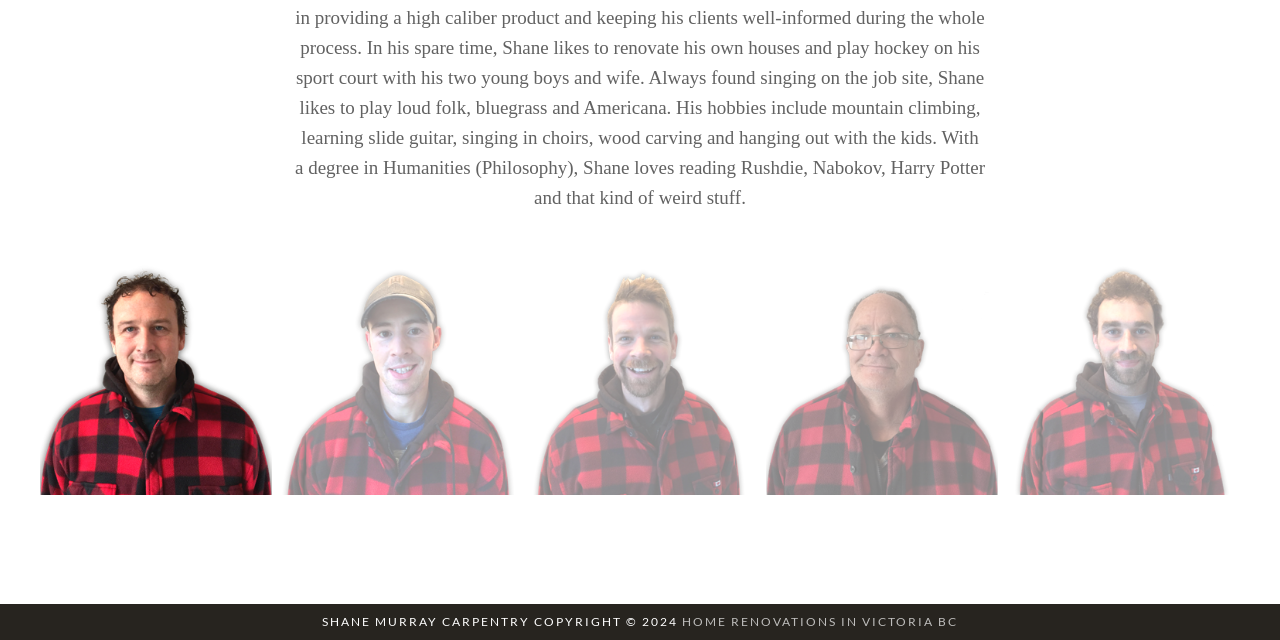Find the bounding box coordinates of the UI element according to this description: "Home Renovations in Victoria BC".

[0.533, 0.959, 0.748, 0.983]